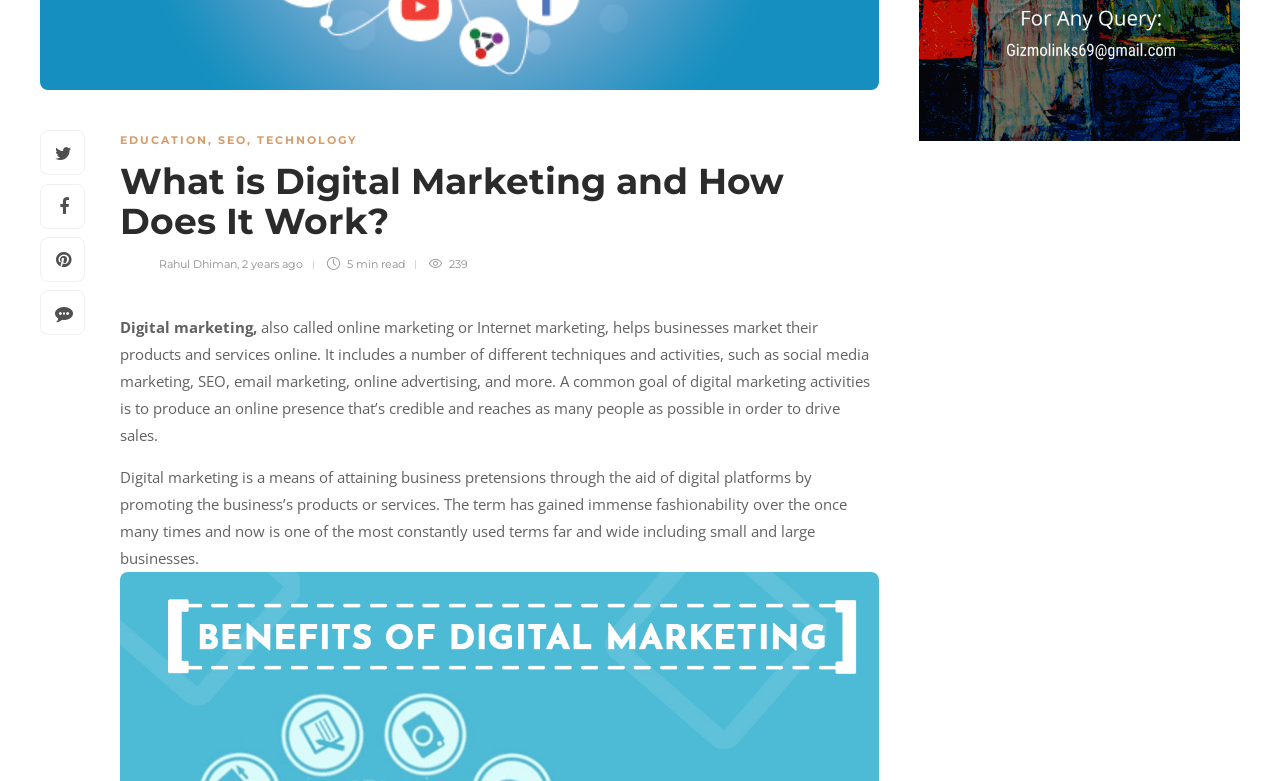Using the provided element description "2 years ago", determine the bounding box coordinates of the UI element.

[0.189, 0.329, 0.237, 0.347]